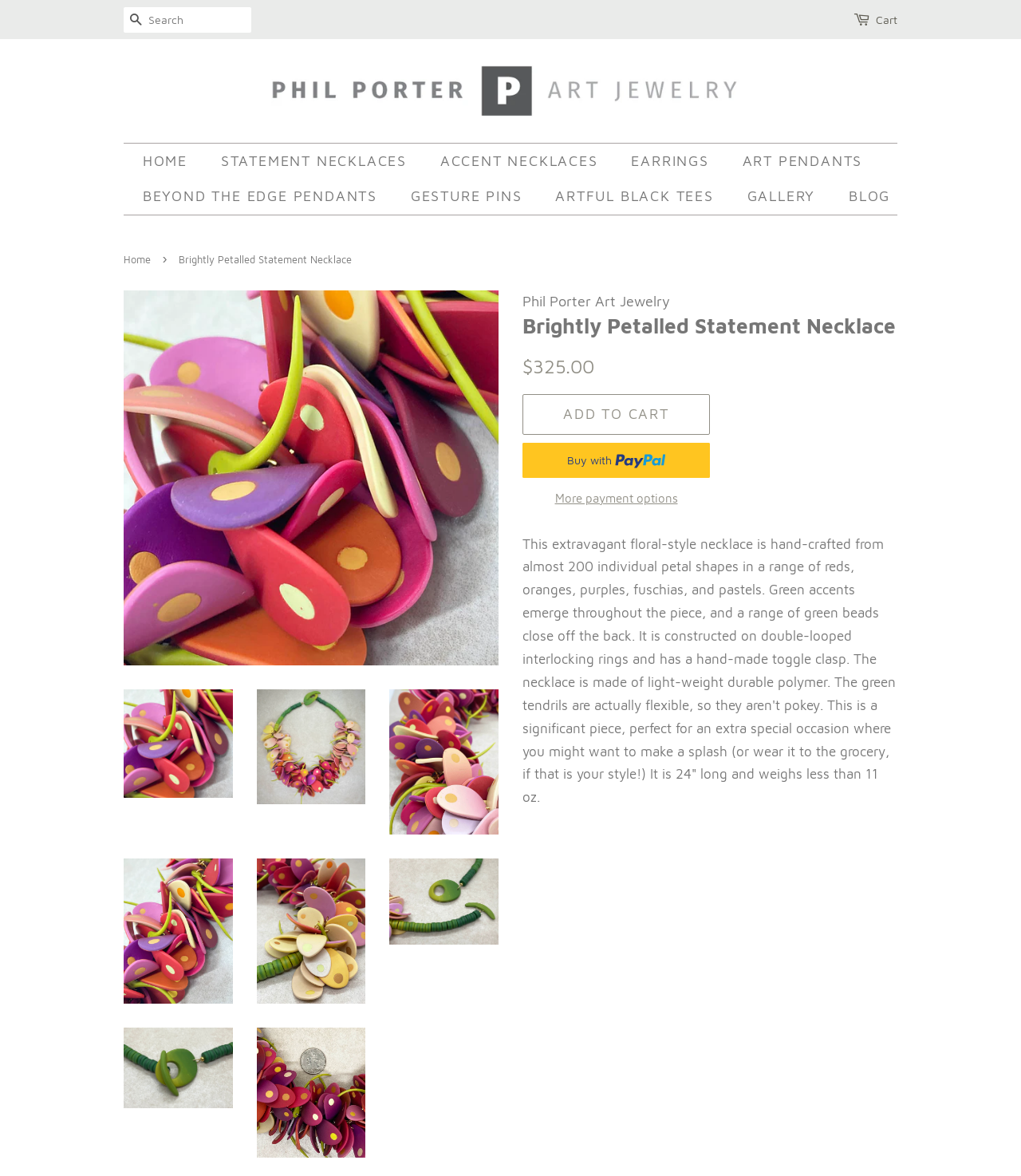Determine the bounding box coordinates of the clickable region to follow the instruction: "Add to cart".

[0.512, 0.335, 0.695, 0.369]